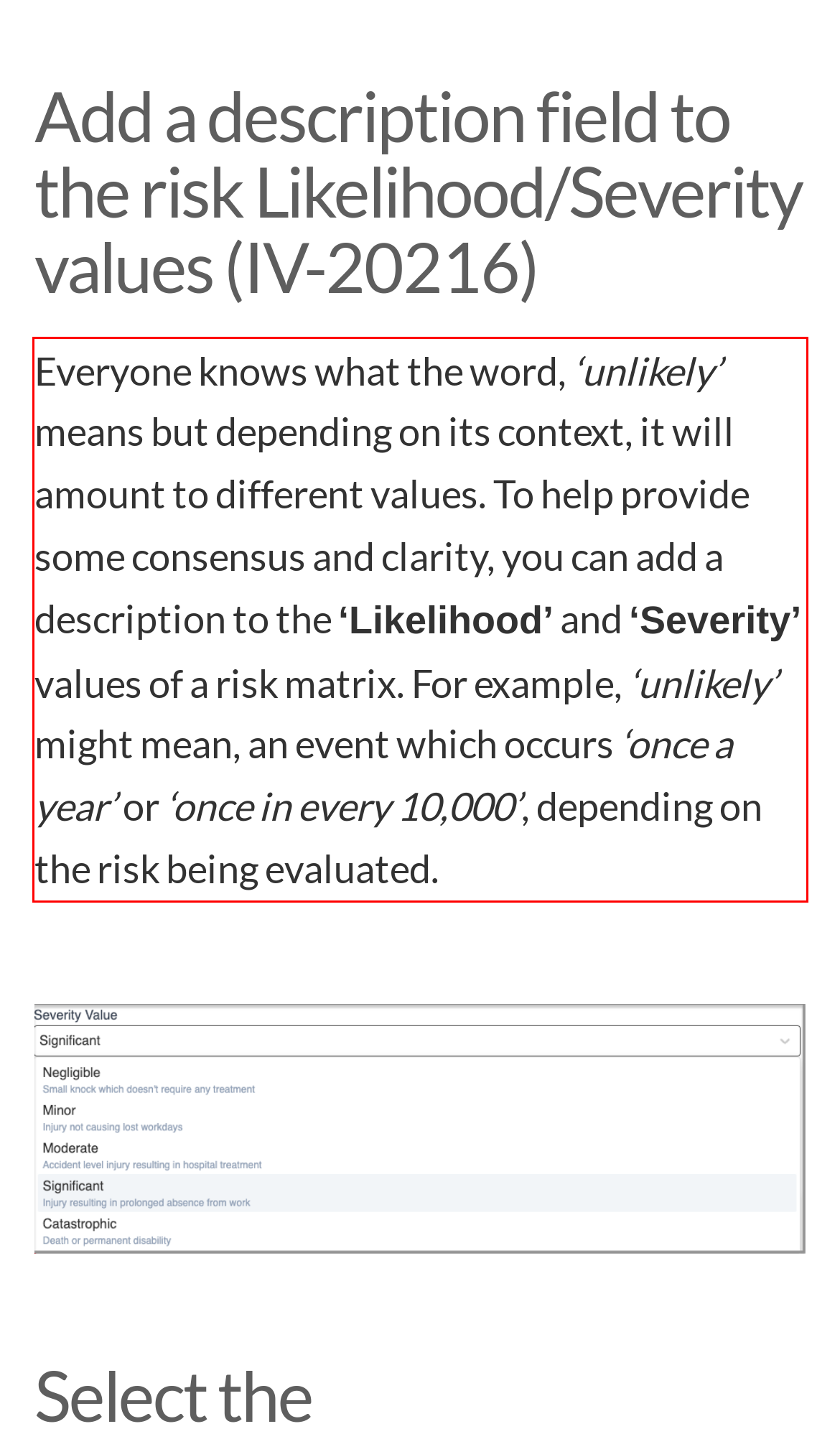Perform OCR on the text inside the red-bordered box in the provided screenshot and output the content.

Everyone knows what the word, ‘unlikely’ means but depending on its context, it will amount to different values. To help provide some consensus and clarity, you can add a description to the ‘Likelihood’ and ‘Severity’ values of a risk matrix. For example, ‘unlikely’ might mean, an event which occurs ‘once a year’ or ‘once in every 10,000’, depending on the risk being evaluated.